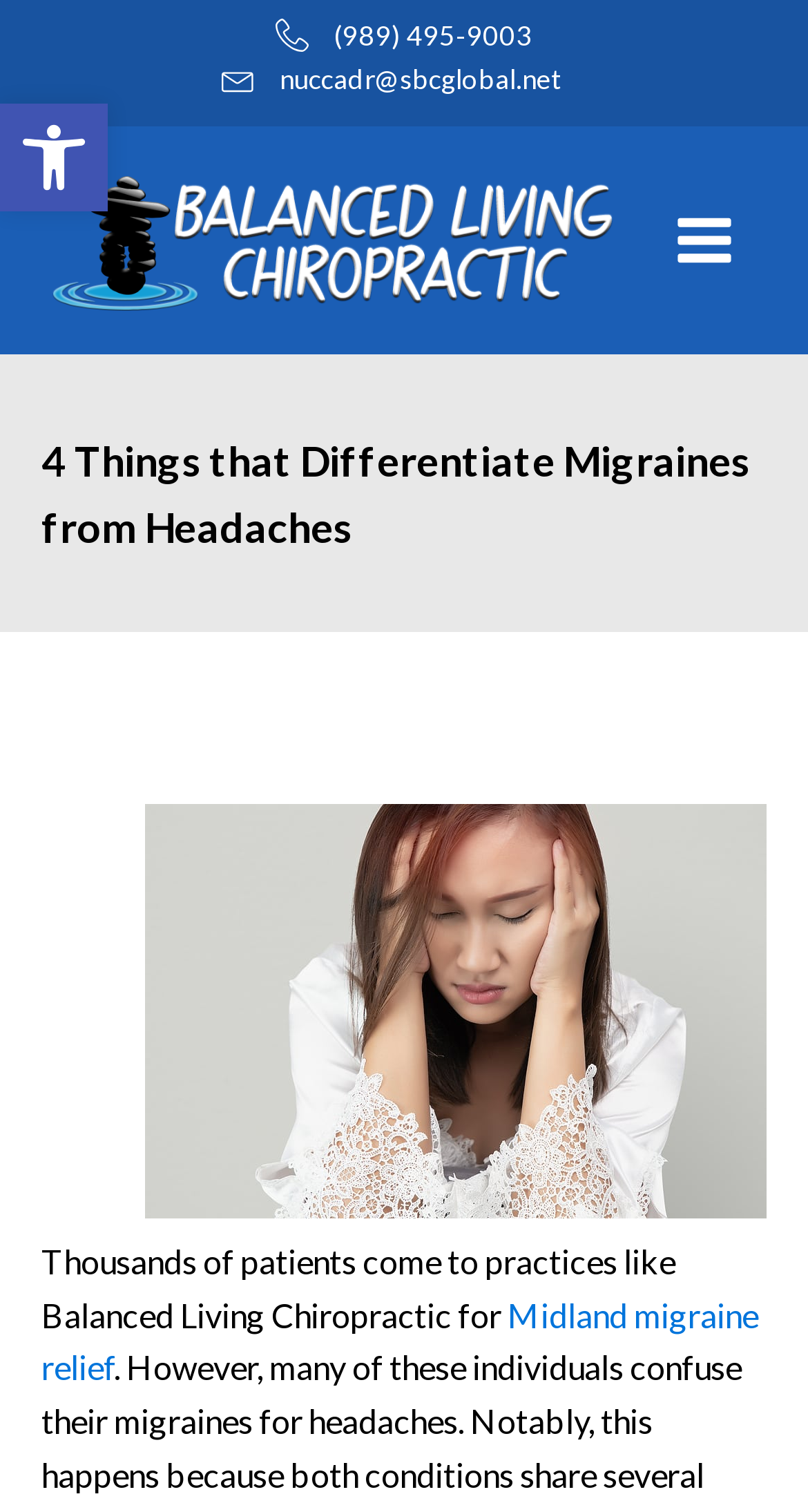What is the email address for contact?
Using the image provided, answer with just one word or phrase.

nuccadr@sbcglobal.net